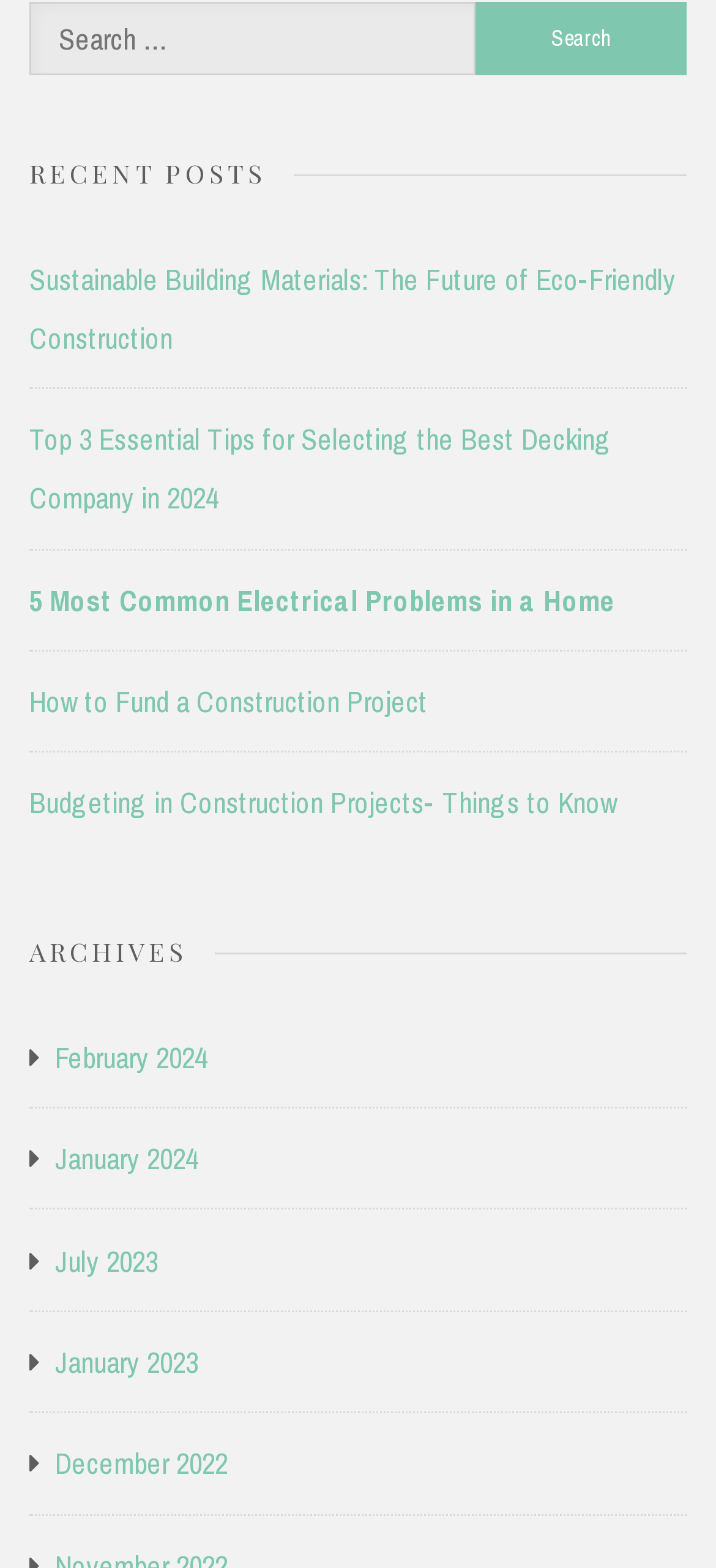Pinpoint the bounding box coordinates for the area that should be clicked to perform the following instruction: "Read the article about Sustainable Building Materials".

[0.041, 0.165, 0.944, 0.228]